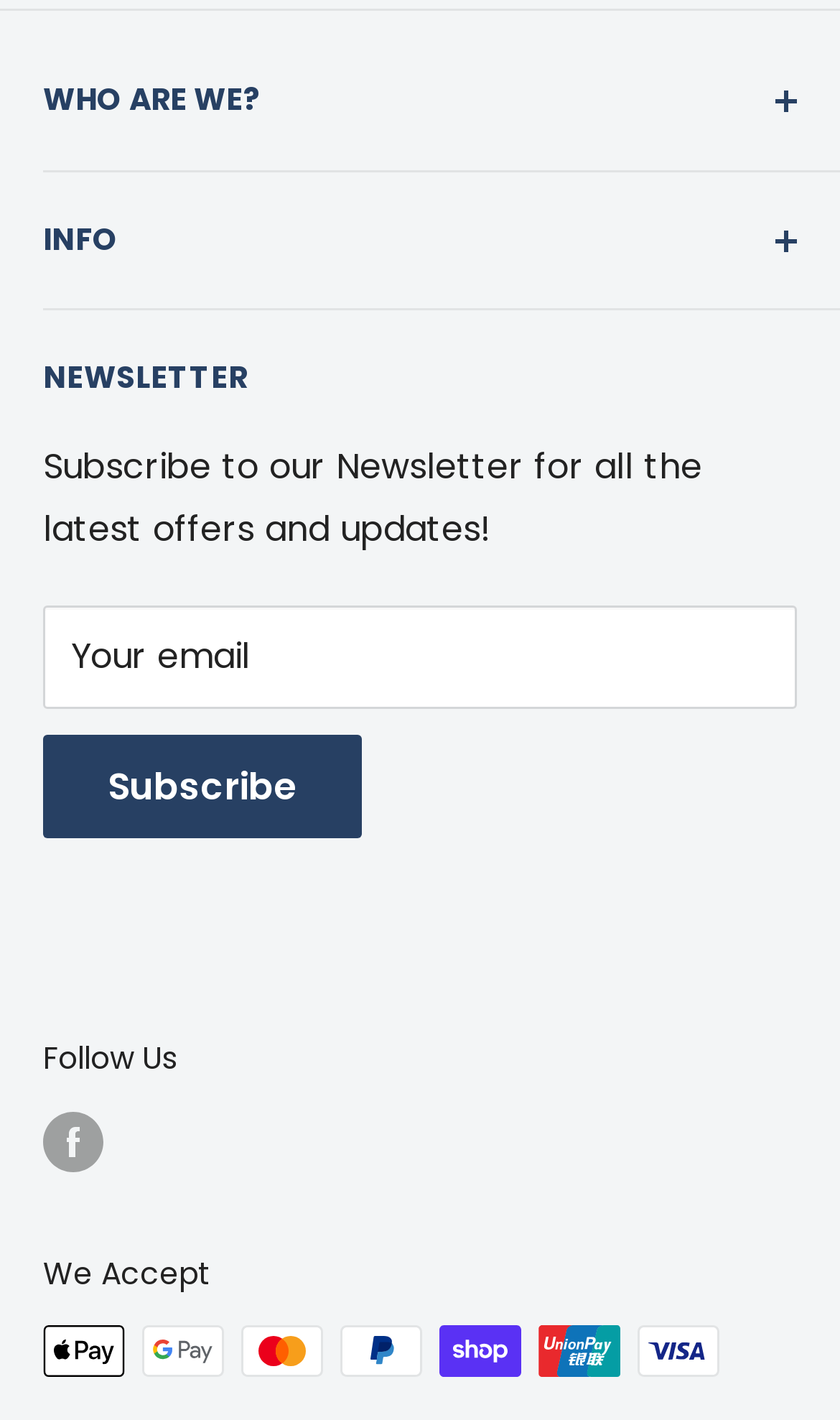Using the description: "parent_node: Your email name="contact[email]"", determine the UI element's bounding box coordinates. Ensure the coordinates are in the format of four float numbers between 0 and 1, i.e., [left, top, right, bottom].

[0.051, 0.427, 0.949, 0.5]